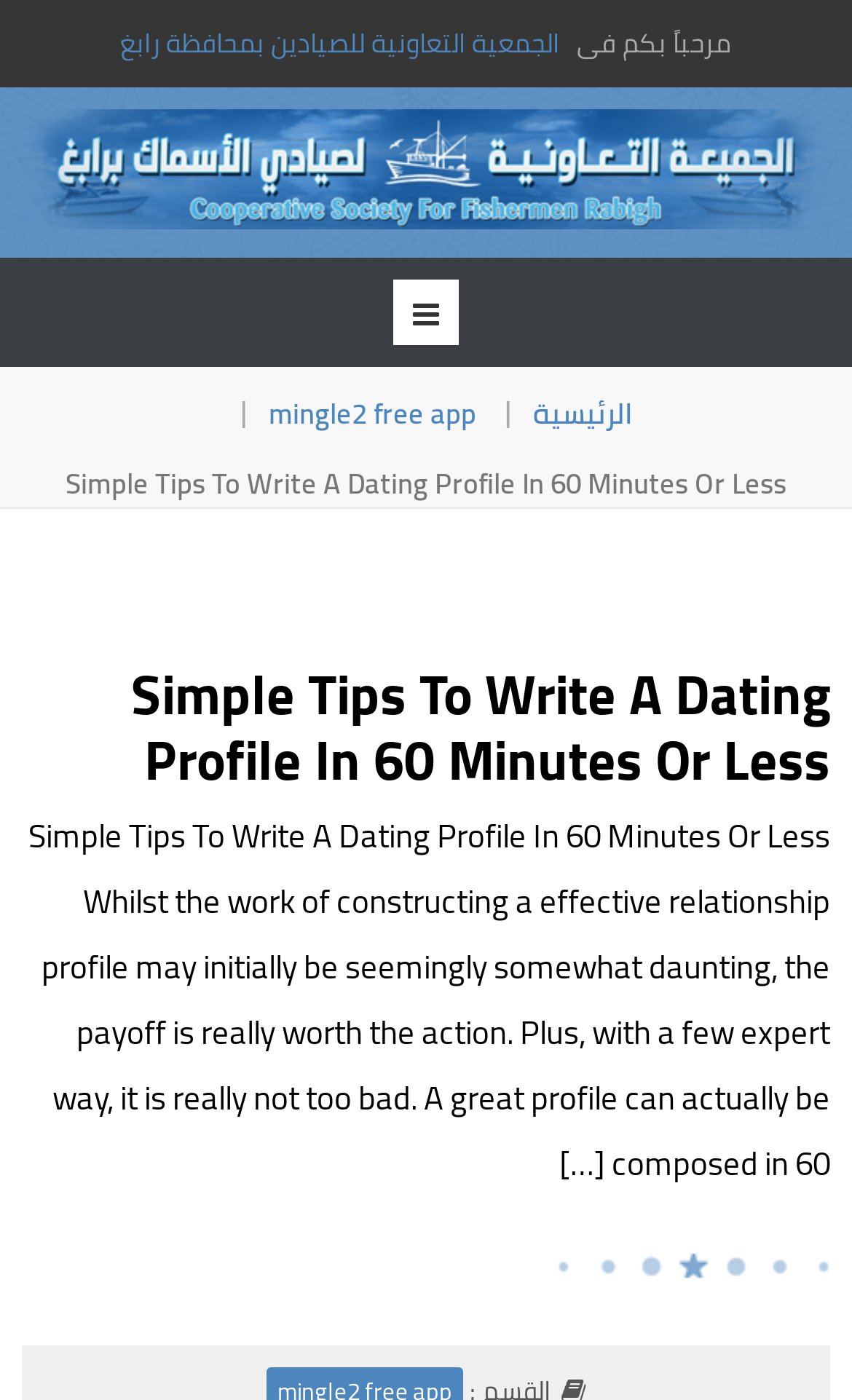Provide your answer in a single word or phrase: 
What is the website about?

Dating profile